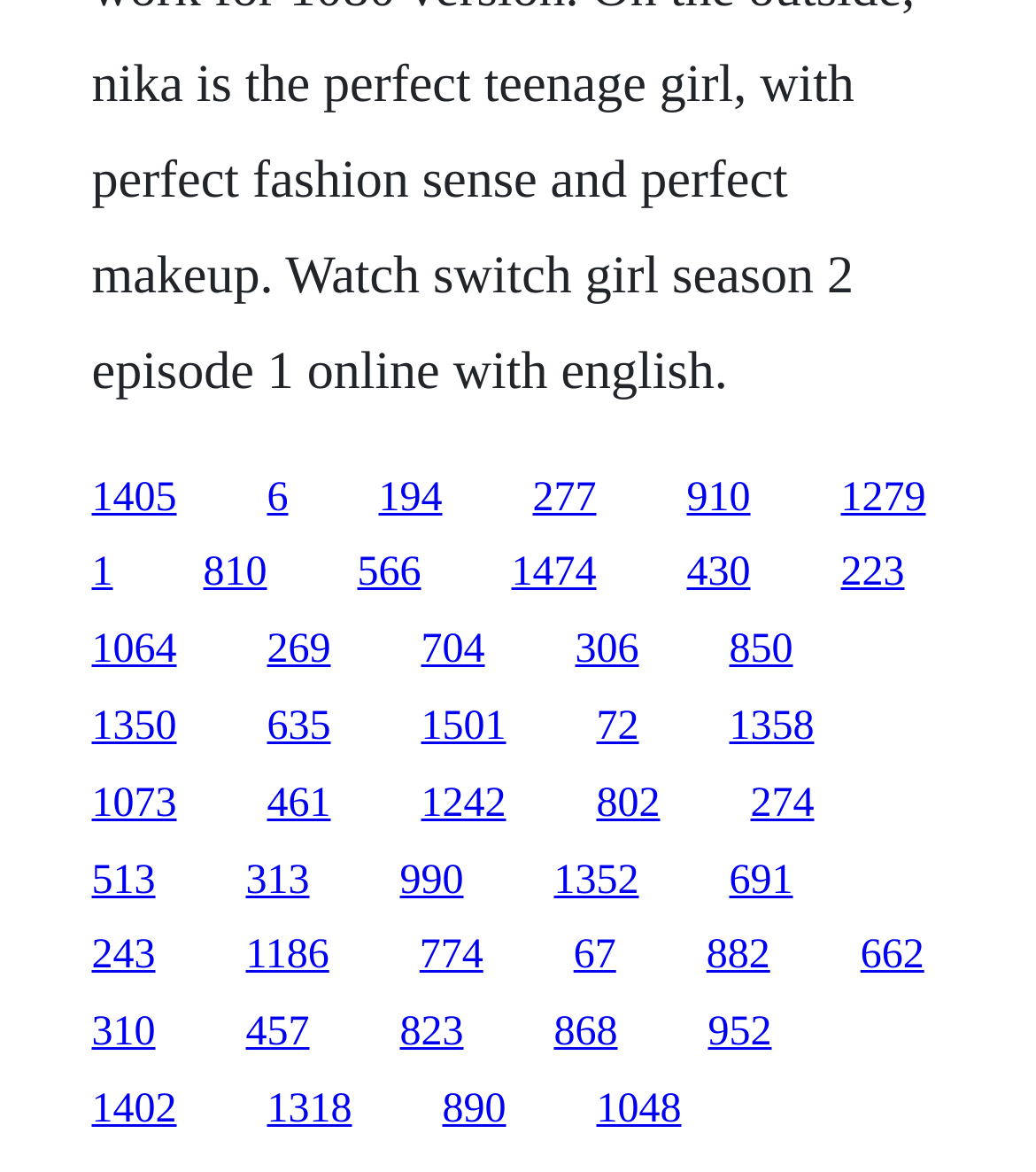Answer the question using only one word or a concise phrase: How many links are on the webpage?

30